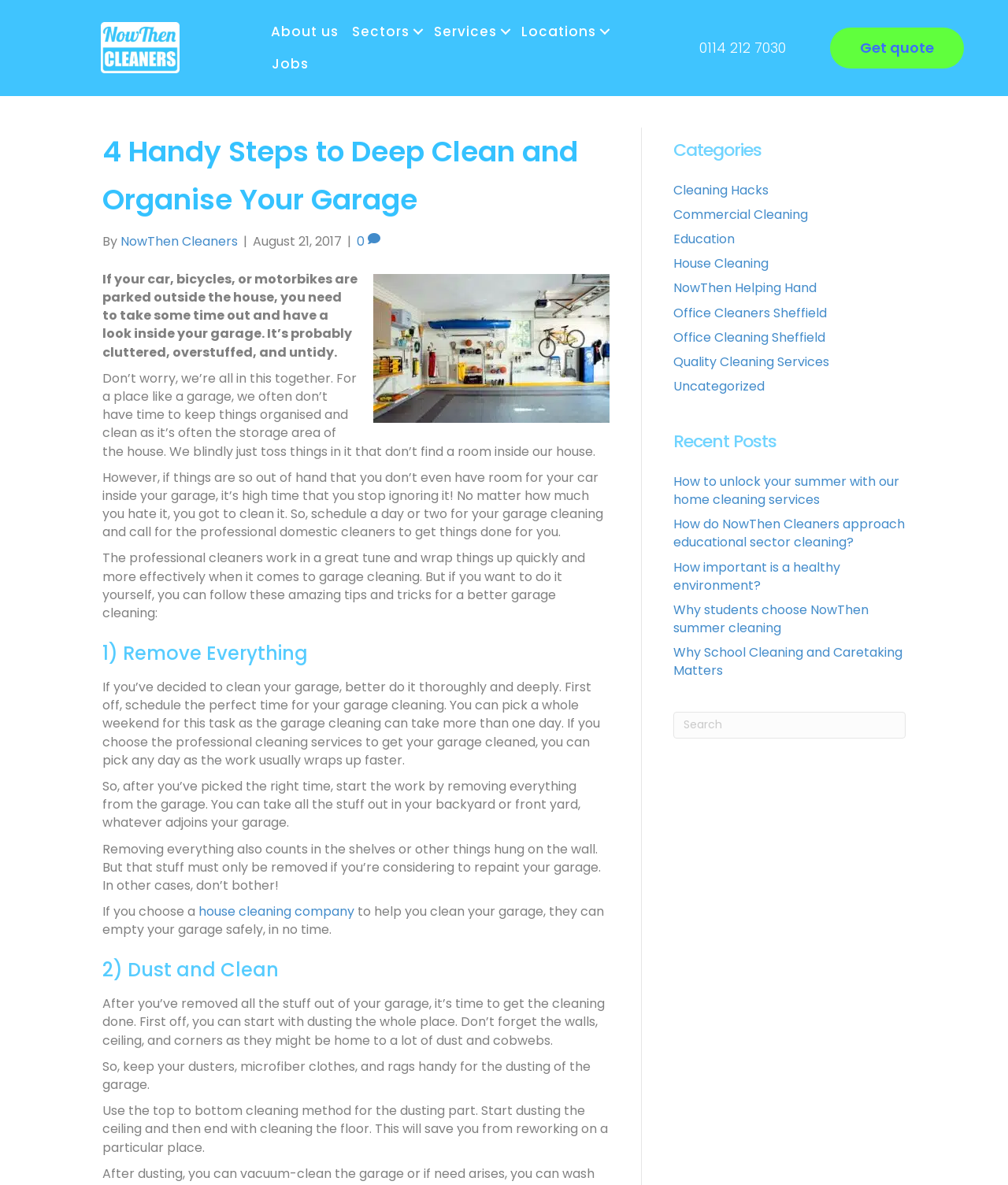Locate the bounding box coordinates of the segment that needs to be clicked to meet this instruction: "Search for something".

[0.668, 0.6, 0.898, 0.623]